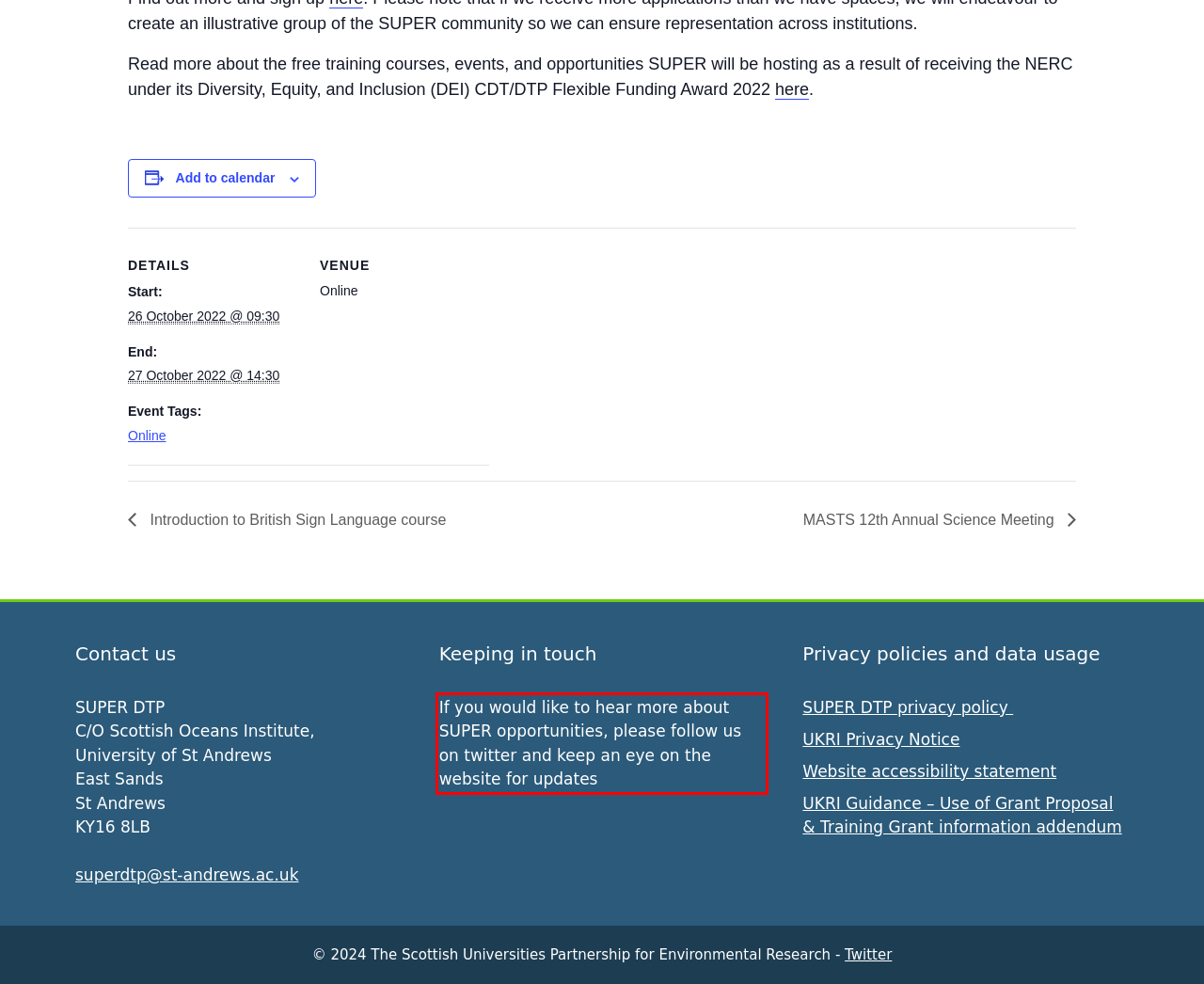You are provided with a screenshot of a webpage featuring a red rectangle bounding box. Extract the text content within this red bounding box using OCR.

If you would like to hear more about SUPER opportunities, please follow us on twitter and keep an eye on the website for updates